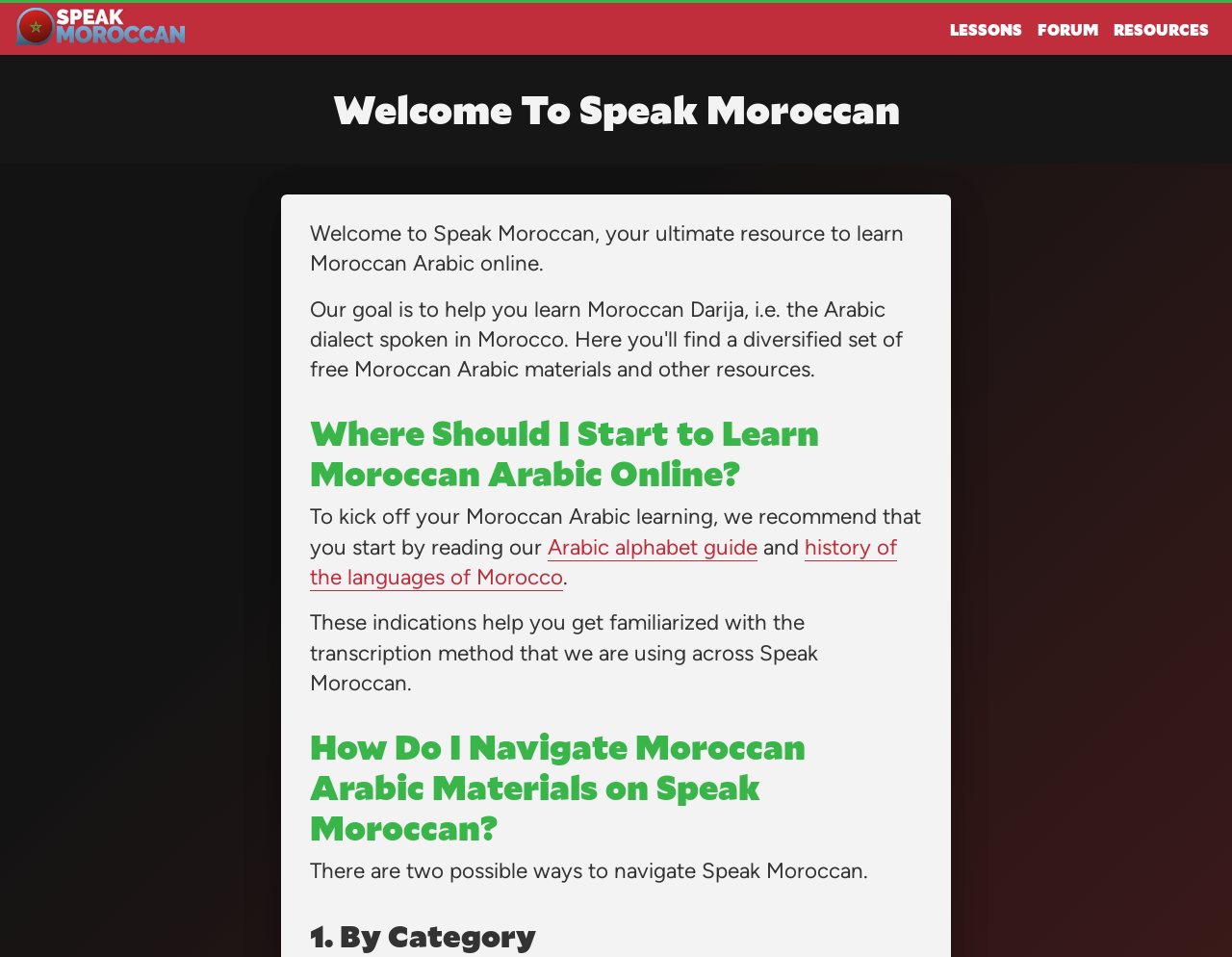Give a one-word or short-phrase answer to the following question: 
What is the purpose of the transcription method on the website?

Get familiarized